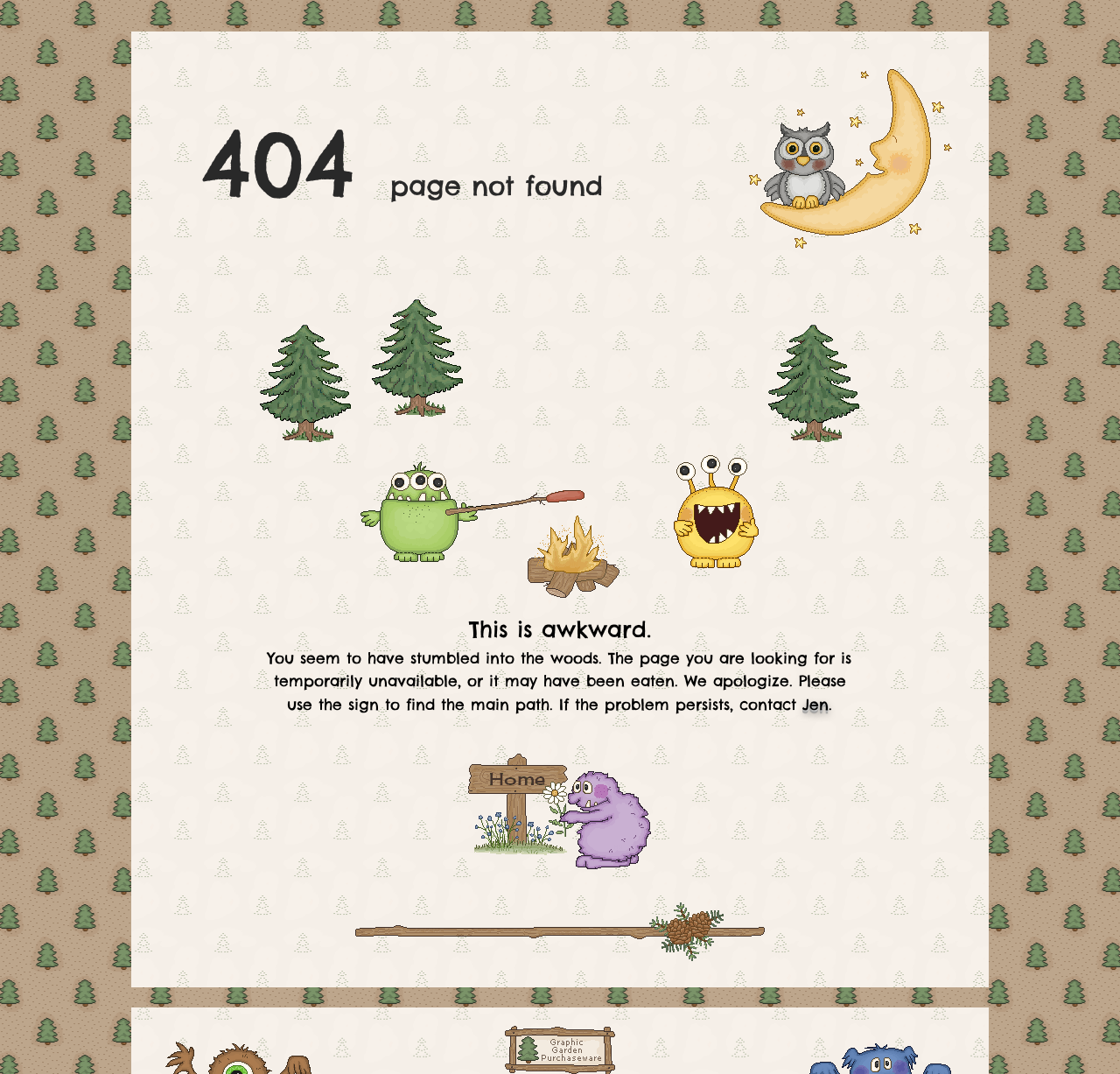What is the text above the return to main page link?
Could you answer the question in a detailed manner, providing as much information as possible?

The text above the return to main page link is 'This is awkward.' which is indicated by the StaticText element with bounding box coordinates [0.418, 0.573, 0.581, 0.599].